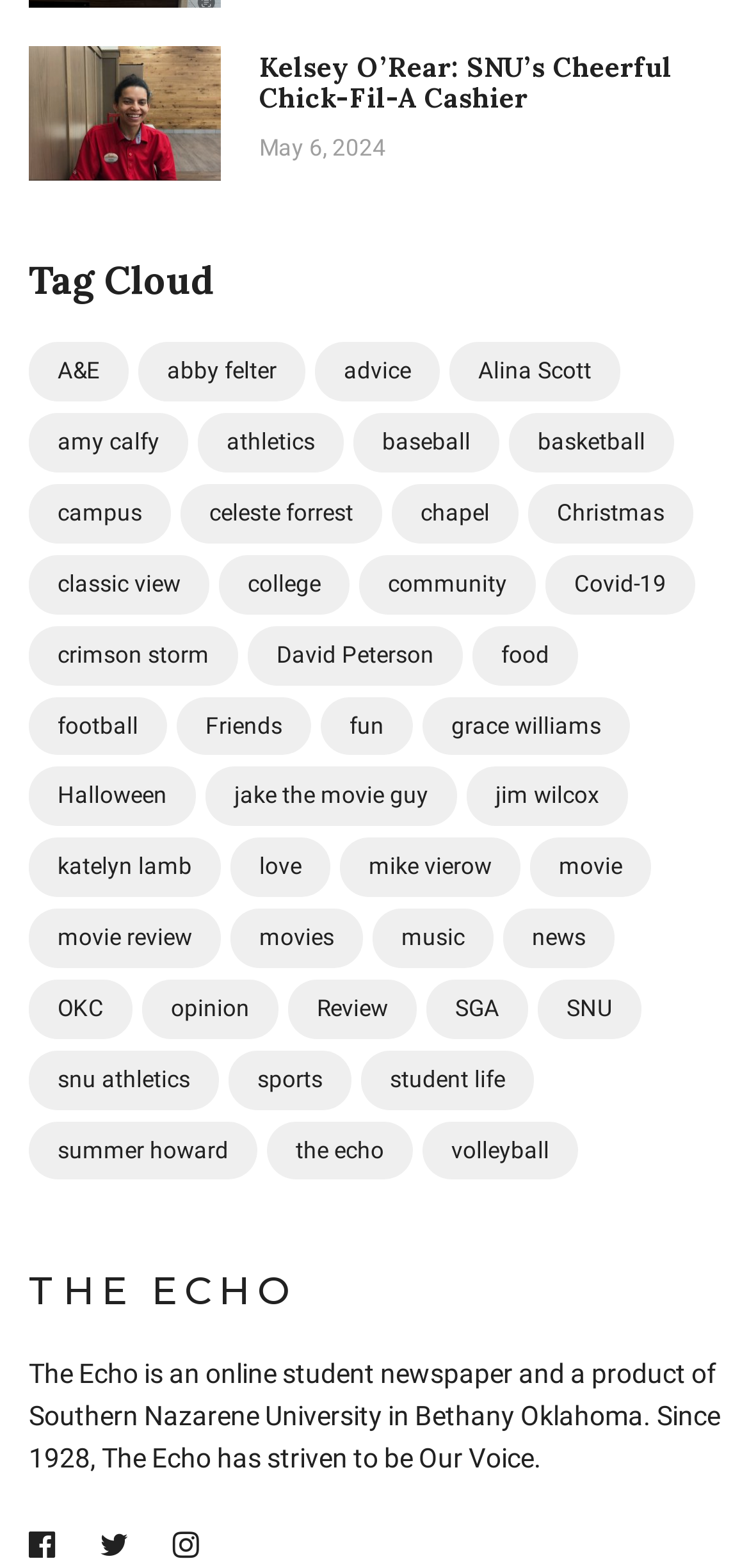Determine the bounding box coordinates for the region that must be clicked to execute the following instruction: "View the tag cloud".

[0.038, 0.164, 0.962, 0.194]